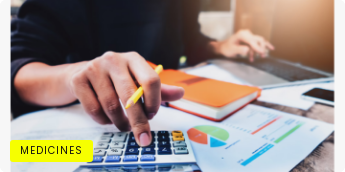Offer a detailed caption for the image presented.

In this image, a person's hand is shown using a calculator, with a yellow pencil poised for note-taking. The background features a laptop and a notebook, indicating an environment focused on analysis or accounting. The foreground displays a printed document containing colorful charts, suggesting a detailed review or assessment of data. A highlighted section labeled "MEDICINES" draws attention to the context, likely indicating that the financial calculations pertain to the pharmaceutical field or a related study. This scene captures the essence of meticulous planning and financial evaluation within the healthcare sector.